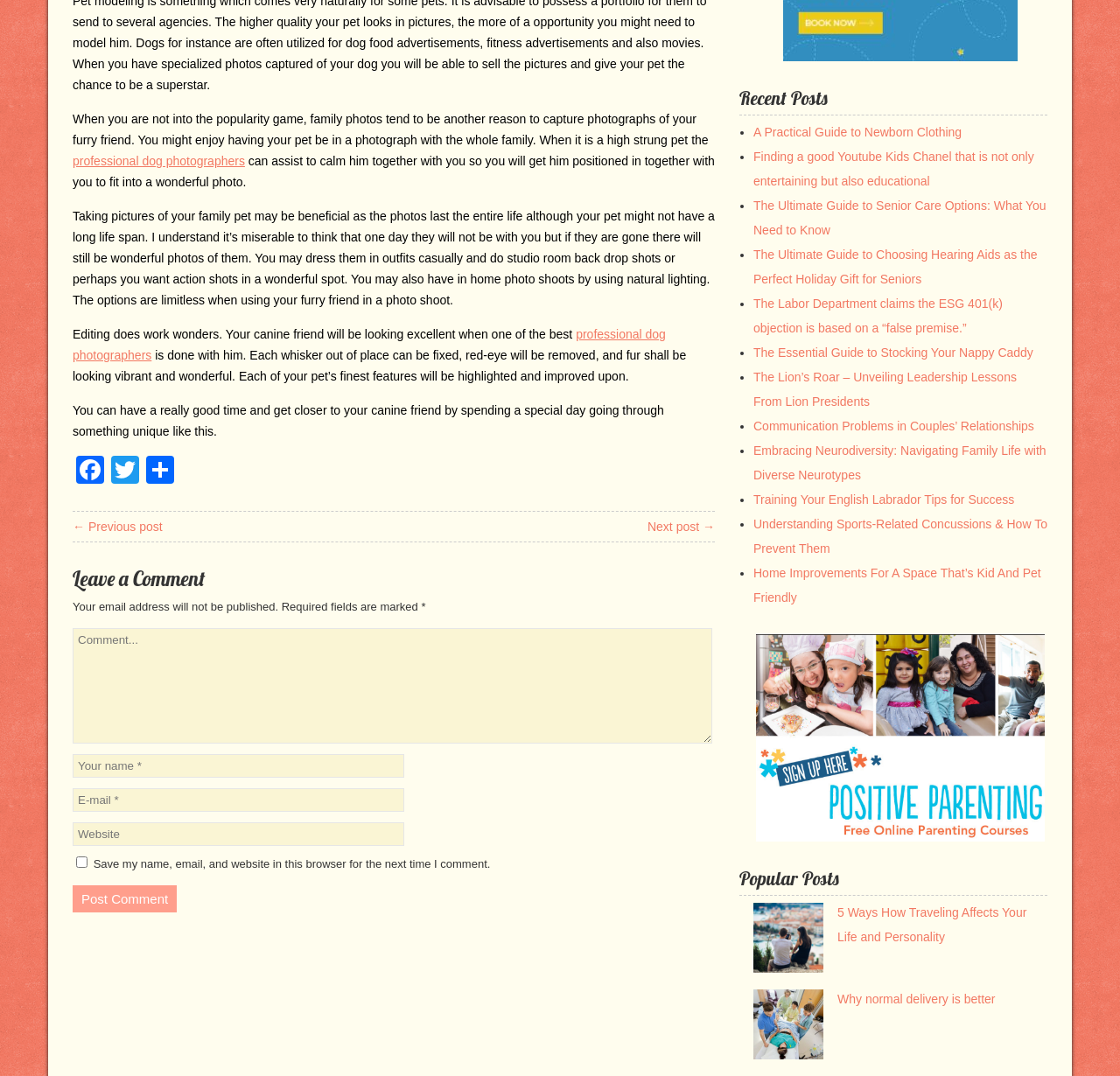Locate the bounding box coordinates of the element's region that should be clicked to carry out the following instruction: "Click on the 'Next post →' link". The coordinates need to be four float numbers between 0 and 1, i.e., [left, top, right, bottom].

[0.578, 0.483, 0.638, 0.496]